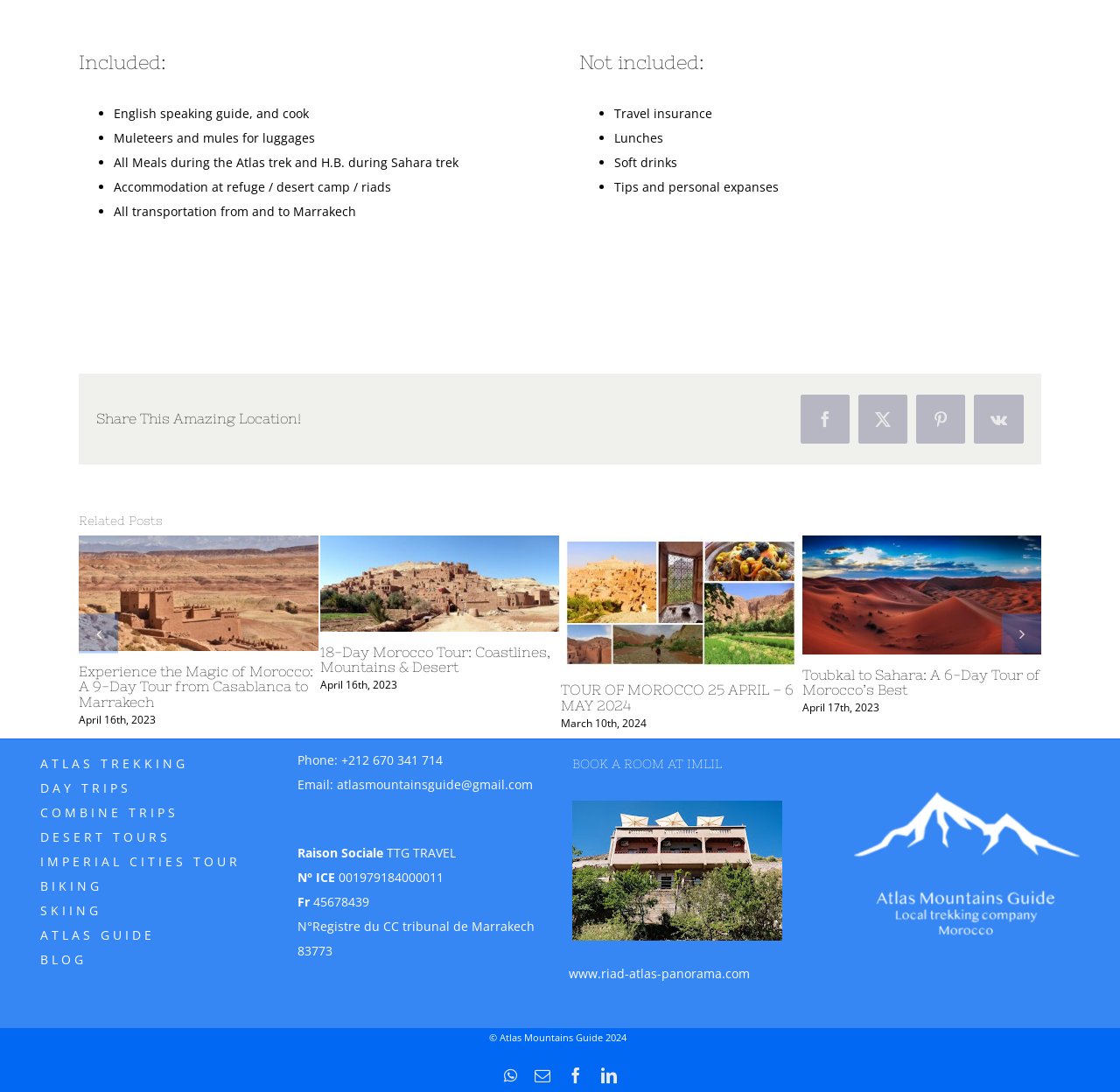Identify the bounding box coordinates of the specific part of the webpage to click to complete this instruction: "Share on Facebook".

[0.715, 0.361, 0.759, 0.406]